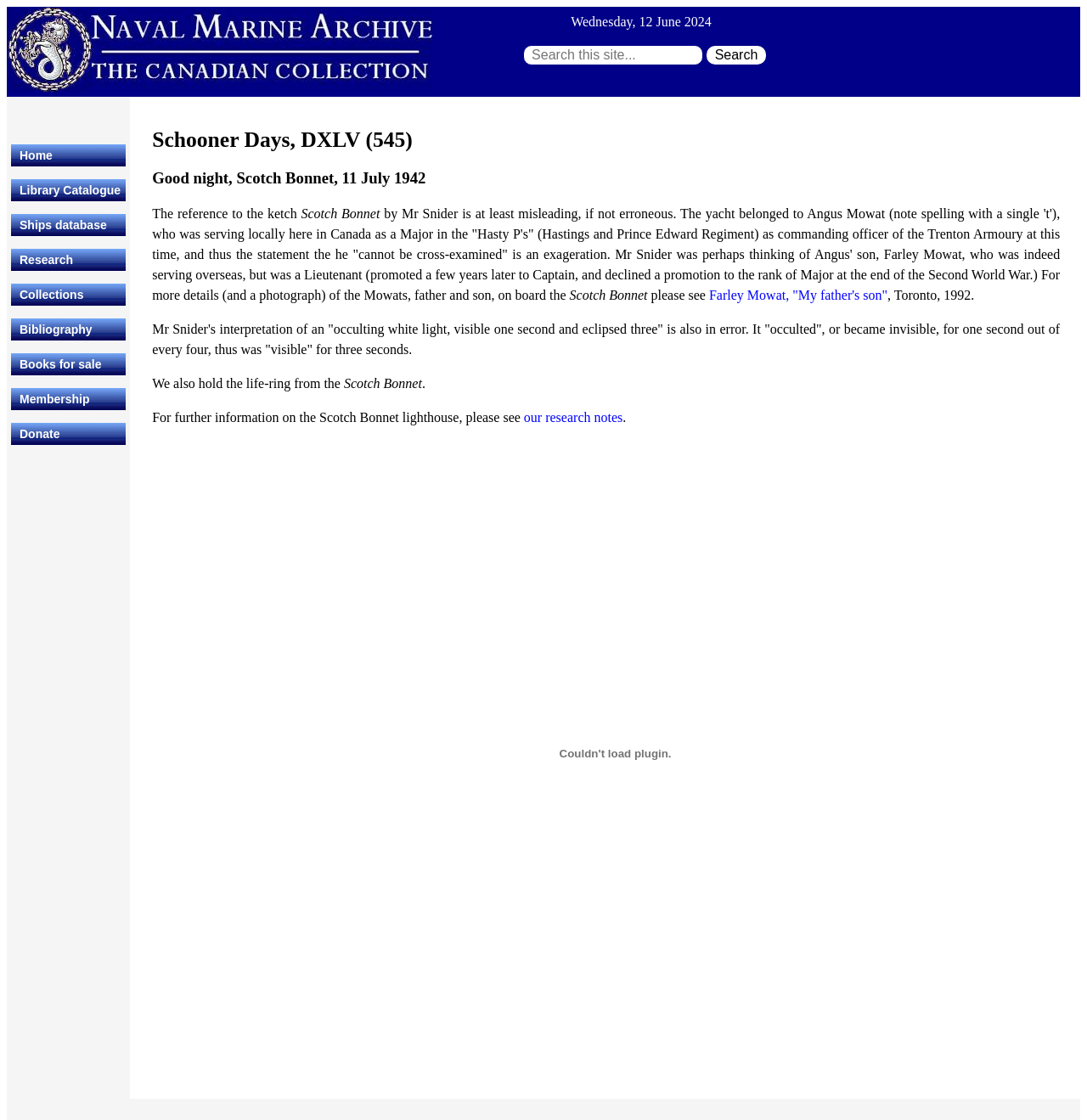Provide the bounding box coordinates of the HTML element this sentence describes: "Library Catalogue". The bounding box coordinates consist of four float numbers between 0 and 1, i.e., [left, top, right, bottom].

[0.01, 0.16, 0.116, 0.18]